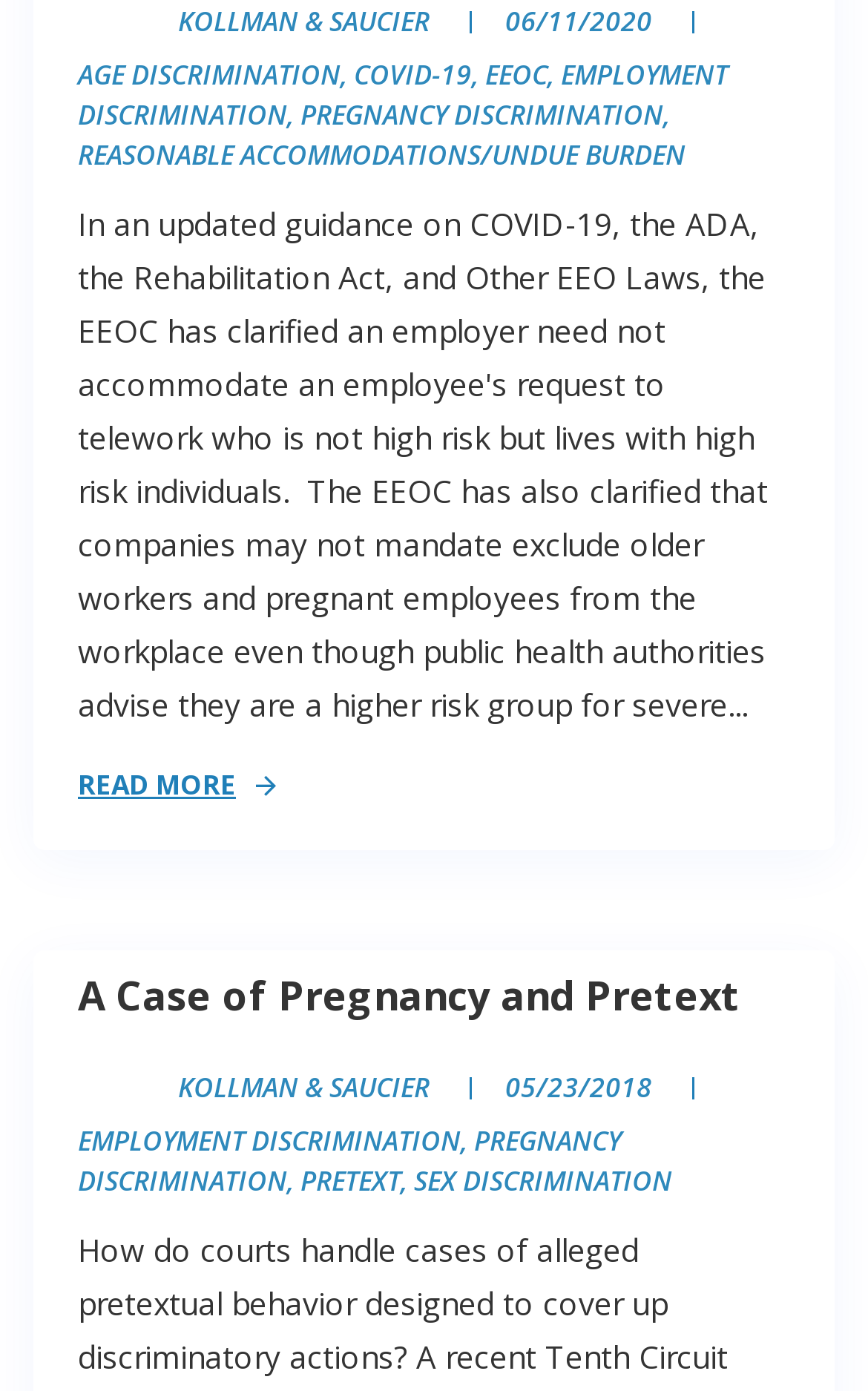Determine the bounding box coordinates of the clickable region to follow the instruction: "View '10 Best ‘BMovies’ Alternatives to Watch Movies'".

None